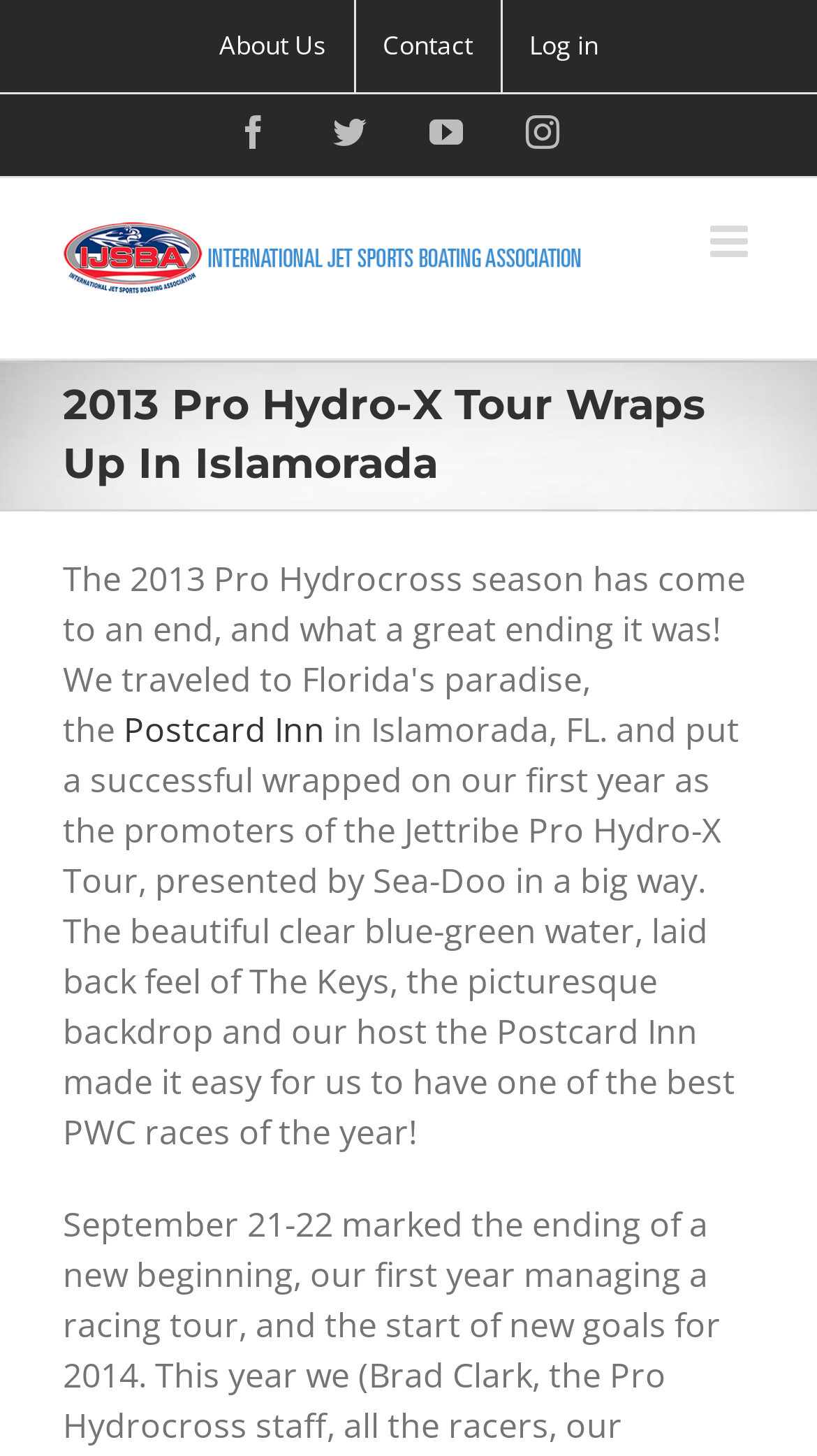Please identify the bounding box coordinates of where to click in order to follow the instruction: "View IJSBA Logo".

[0.077, 0.151, 0.712, 0.204]